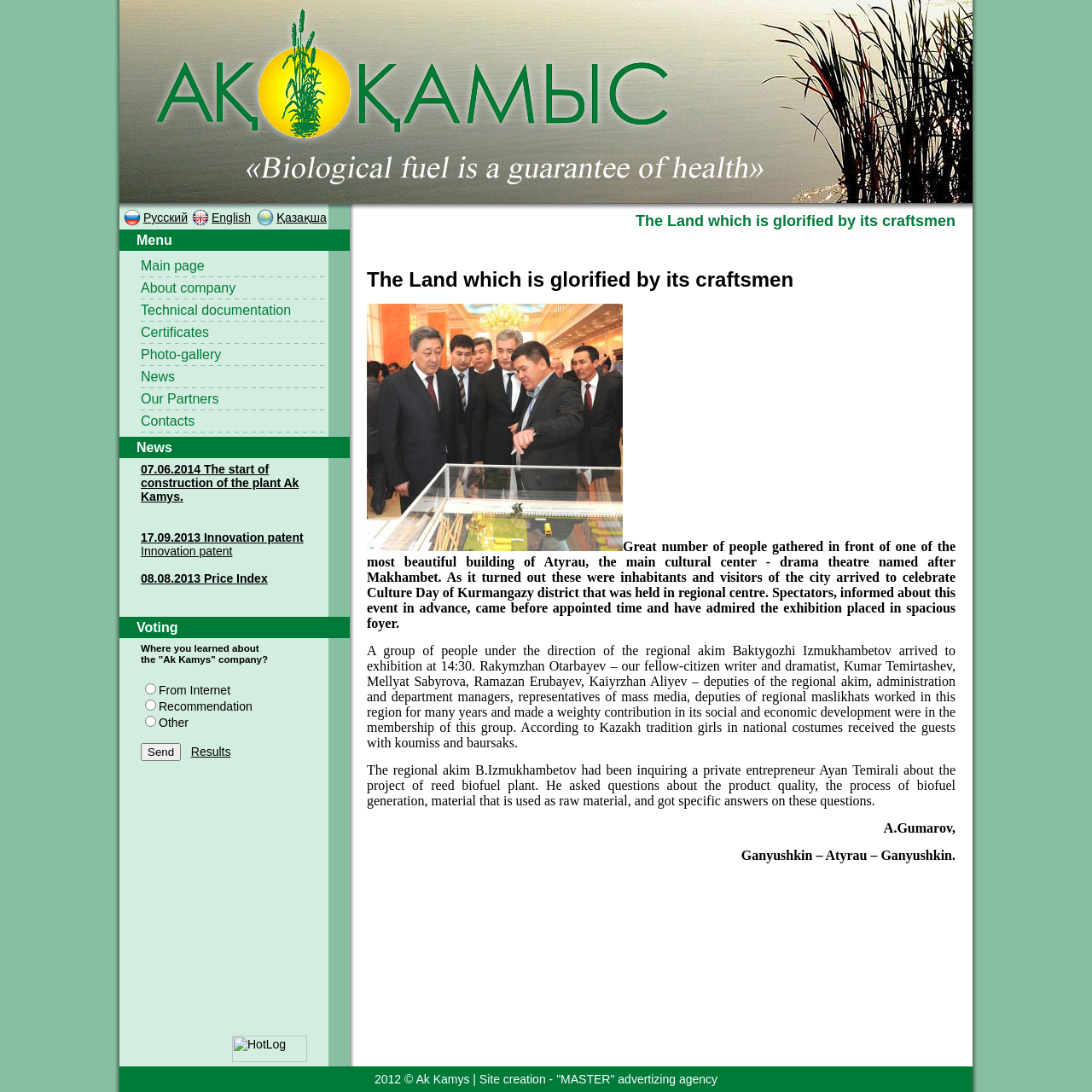Please identify the bounding box coordinates of the element's region that I should click in order to complete the following instruction: "Click the Русский link". The bounding box coordinates consist of four float numbers between 0 and 1, i.e., [left, top, right, bottom].

[0.131, 0.193, 0.172, 0.205]